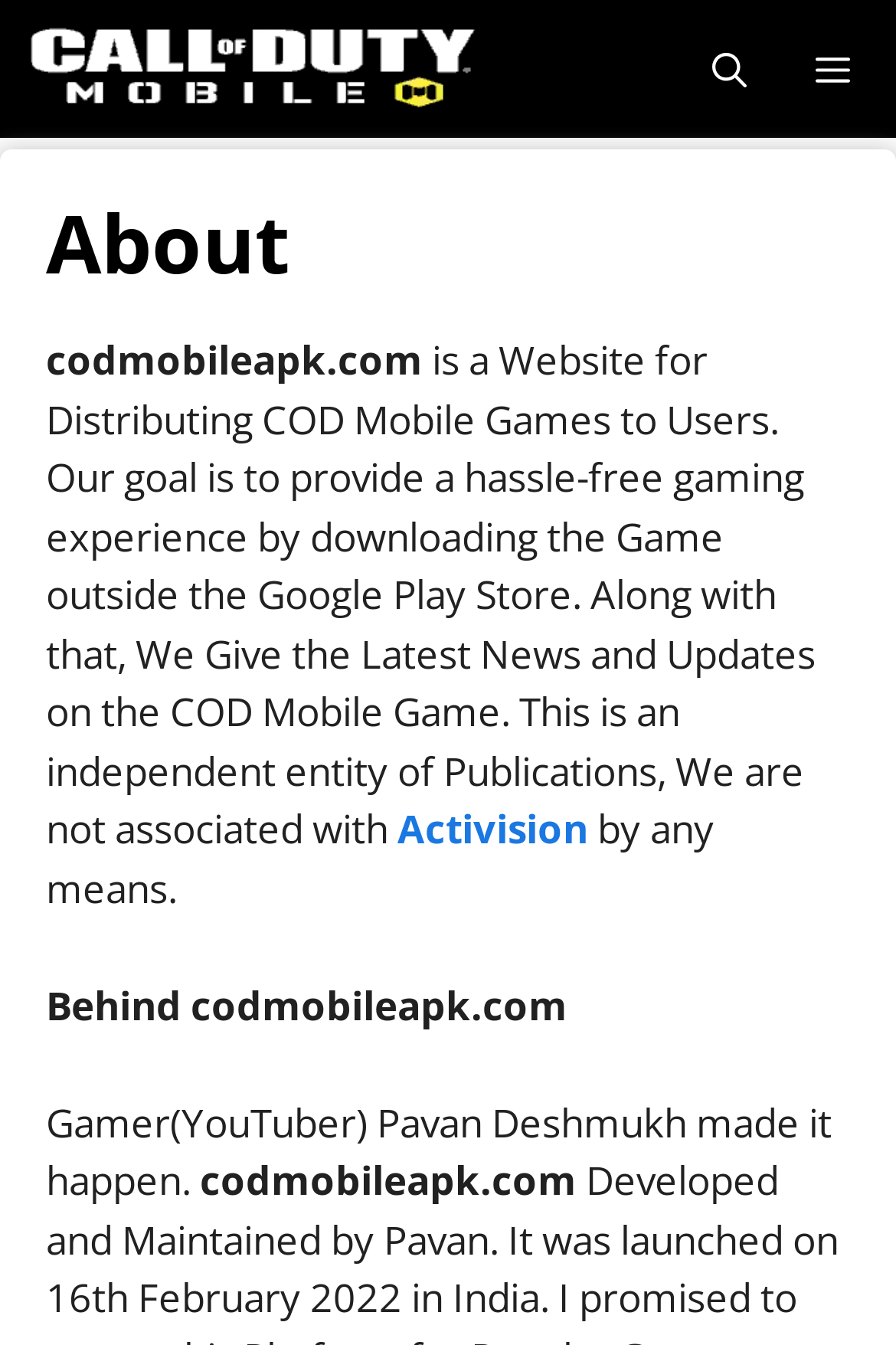Provide a comprehensive caption for the webpage.

The webpage is about CODMobileApk.Com, a website that distributes COD Mobile games to users. At the top, there is a primary navigation menu with a logo image of CODMobileApk.Com on the left and a menu button on the right. Below the navigation menu, there is a header section with a heading that reads "About". 

In the main content area, there is a paragraph of text that describes the website's goal of providing a hassle-free gaming experience by allowing users to download the game outside of the Google Play Store. The text also mentions that the website provides the latest news and updates on the COD Mobile game. 

On the same line as the paragraph, there is a link to "Activision" on the right side. Below the paragraph, there are two lines of text that read "Behind" and "codmobileapk.com Gamer(YouTuber) Pavan Deshmukh made it happen."